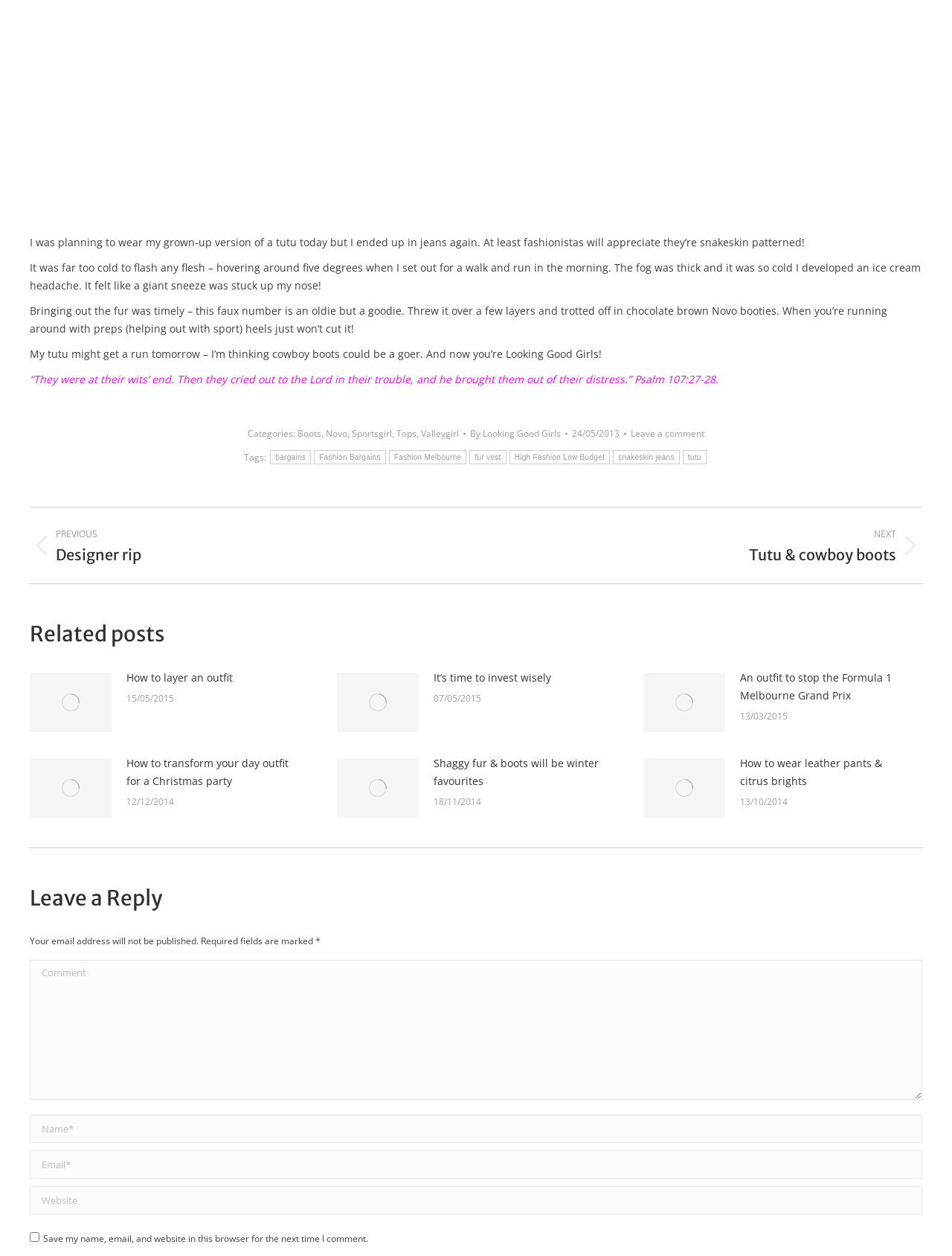Analyze the image and answer the question with as much detail as possible: 
What is the author of this blog post?

The author of this blog post can be found at the bottom of the post, where it says 'By Looking Good Girls'. This indicates that the author of this blog post is Looking Good Girls.